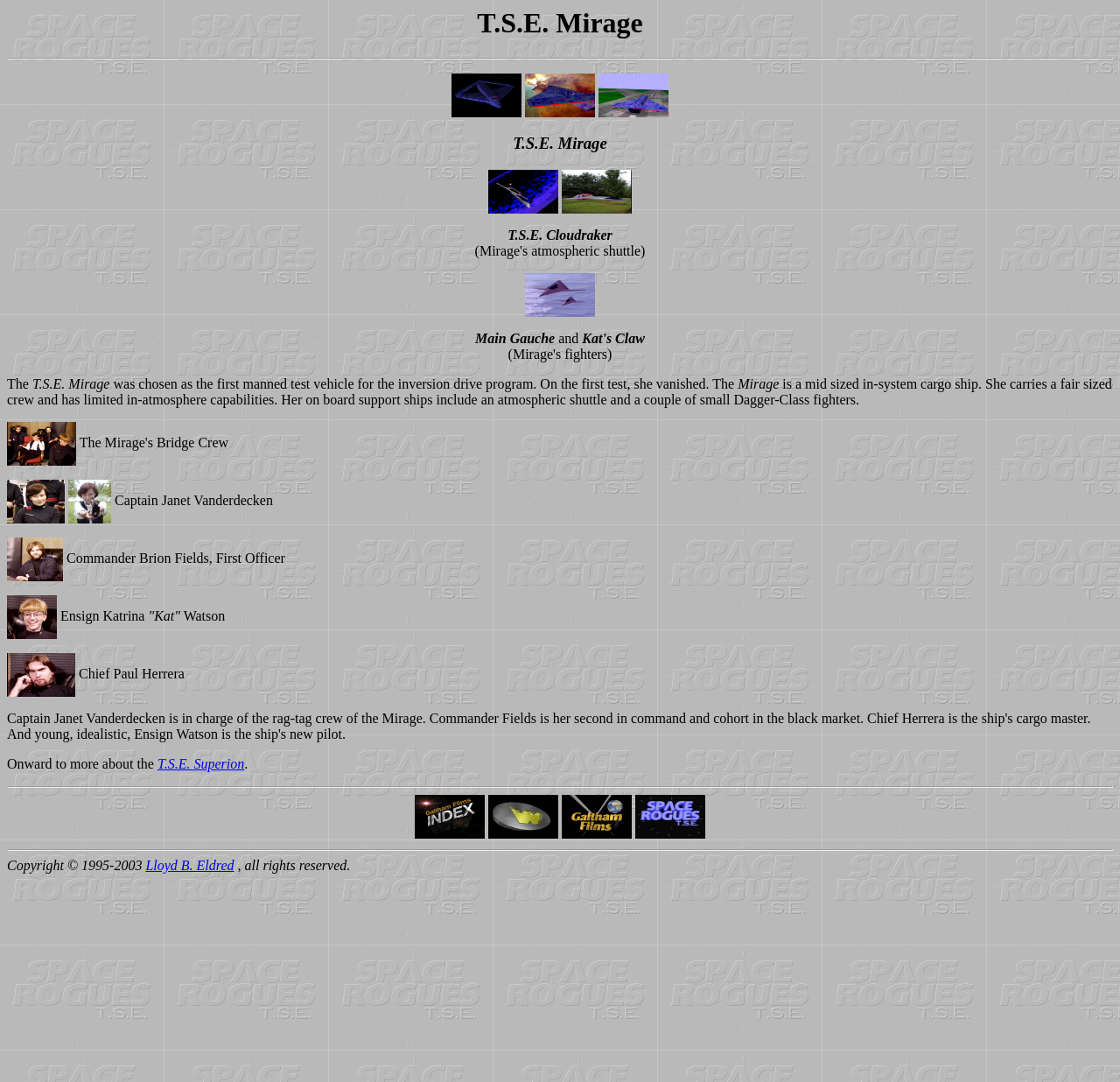Predict the bounding box coordinates for the UI element described as: "parent_node: Ensign Katrina "Kat" Watson". The coordinates should be four float numbers between 0 and 1, presented as [left, top, right, bottom].

[0.006, 0.562, 0.051, 0.576]